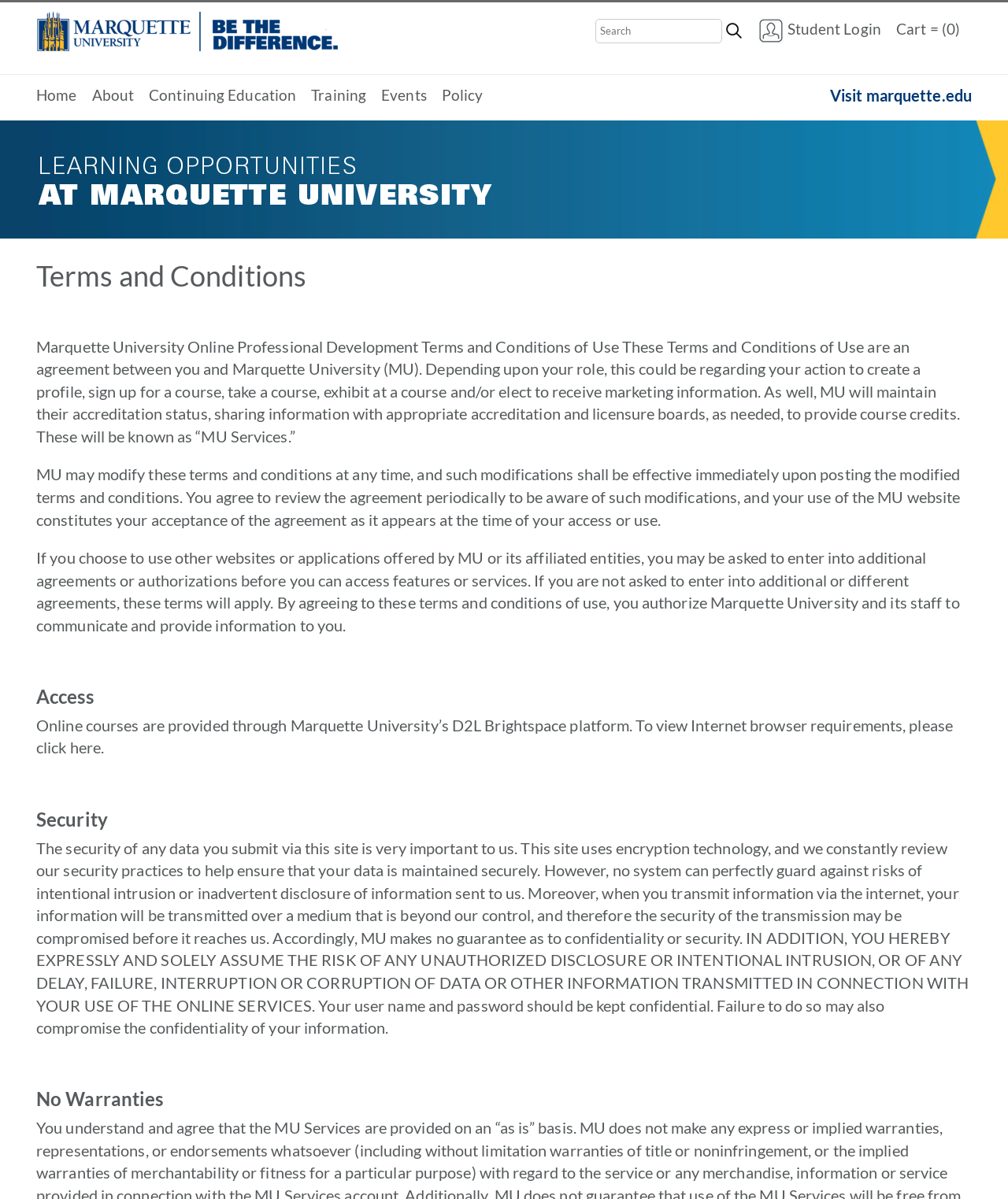Determine the bounding box coordinates of the section I need to click to execute the following instruction: "Click on the policy link". Provide the coordinates as four float numbers between 0 and 1, i.e., [left, top, right, bottom].

[0.438, 0.057, 0.491, 0.088]